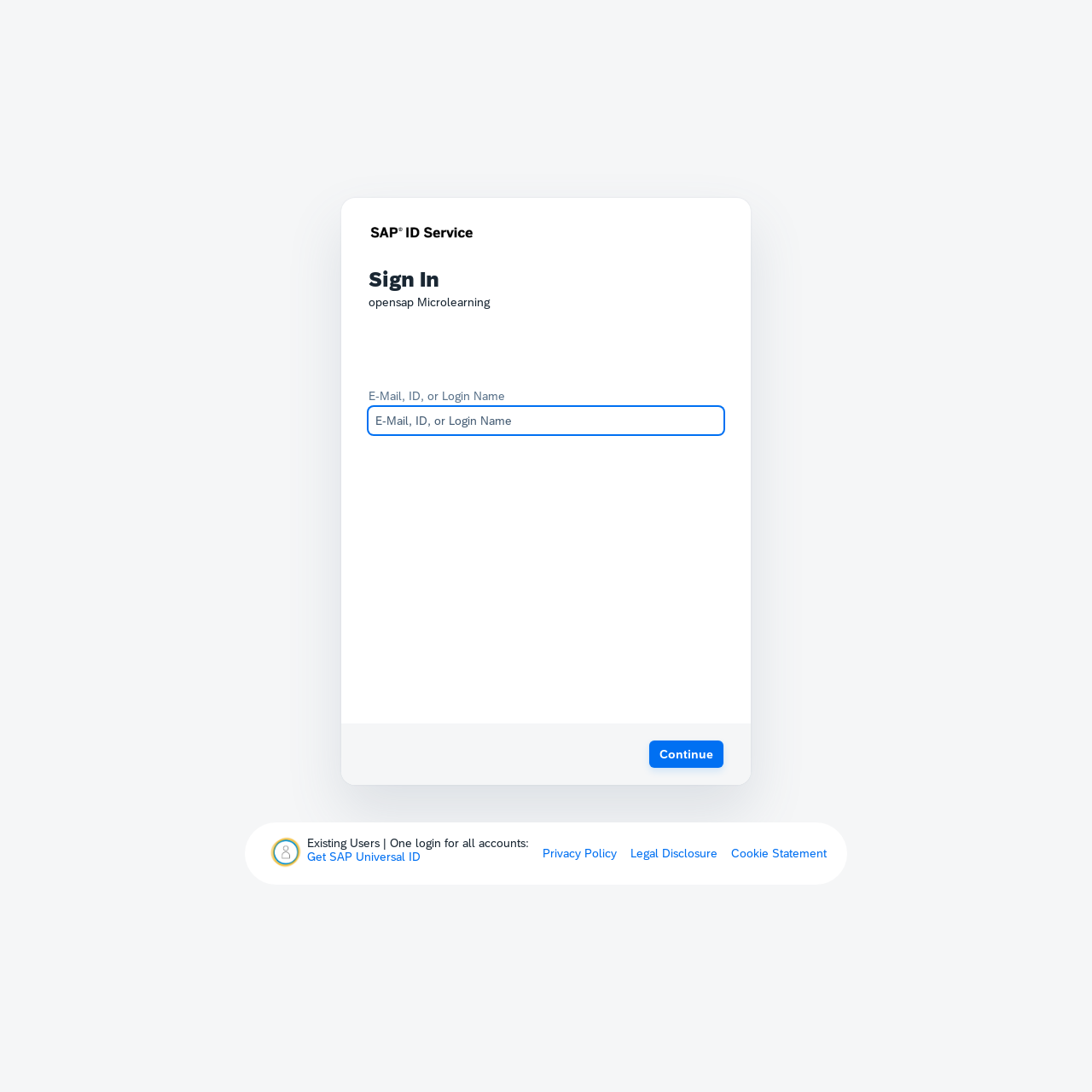Provide a short answer to the following question with just one word or phrase: What is the logo above the sign in heading?

ids logo